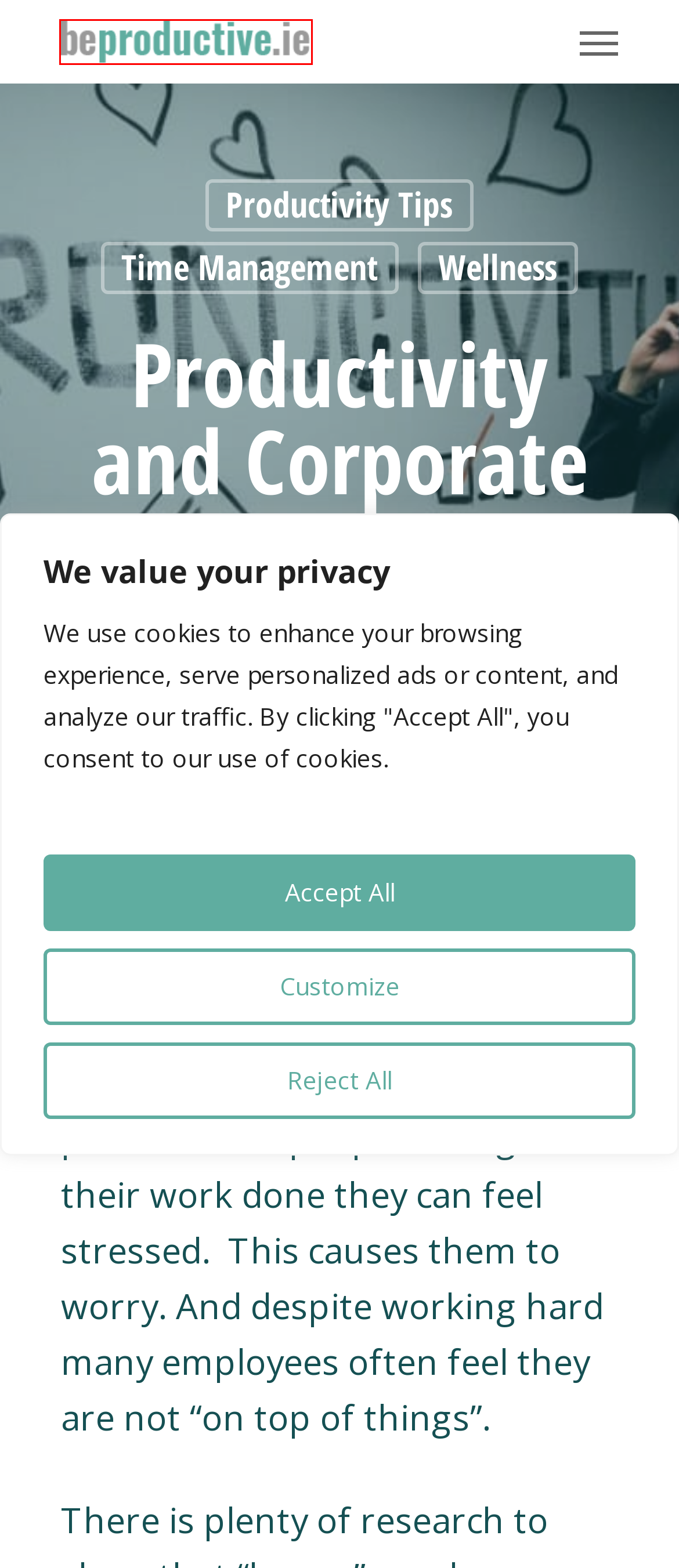Look at the screenshot of a webpage, where a red bounding box highlights an element. Select the best description that matches the new webpage after clicking the highlighted element. Here are the candidates:
A. Wellness at Work Breakfast Tickets, Thu 27 Feb 2020 at 07:30 | Eventbrite
B. Time Management Archives | BeProductive
C. Podcast Archives | BeProductive
D. Be Productive | Productivity, Wellbeing, Time Management Training
E. Productivity Tips Archives | BeProductive
F. Productivity Training Courses | BeProductive Training
G. Wellness Archives | BeProductive
H. Attention Management | Productivity & Time Management Training

D